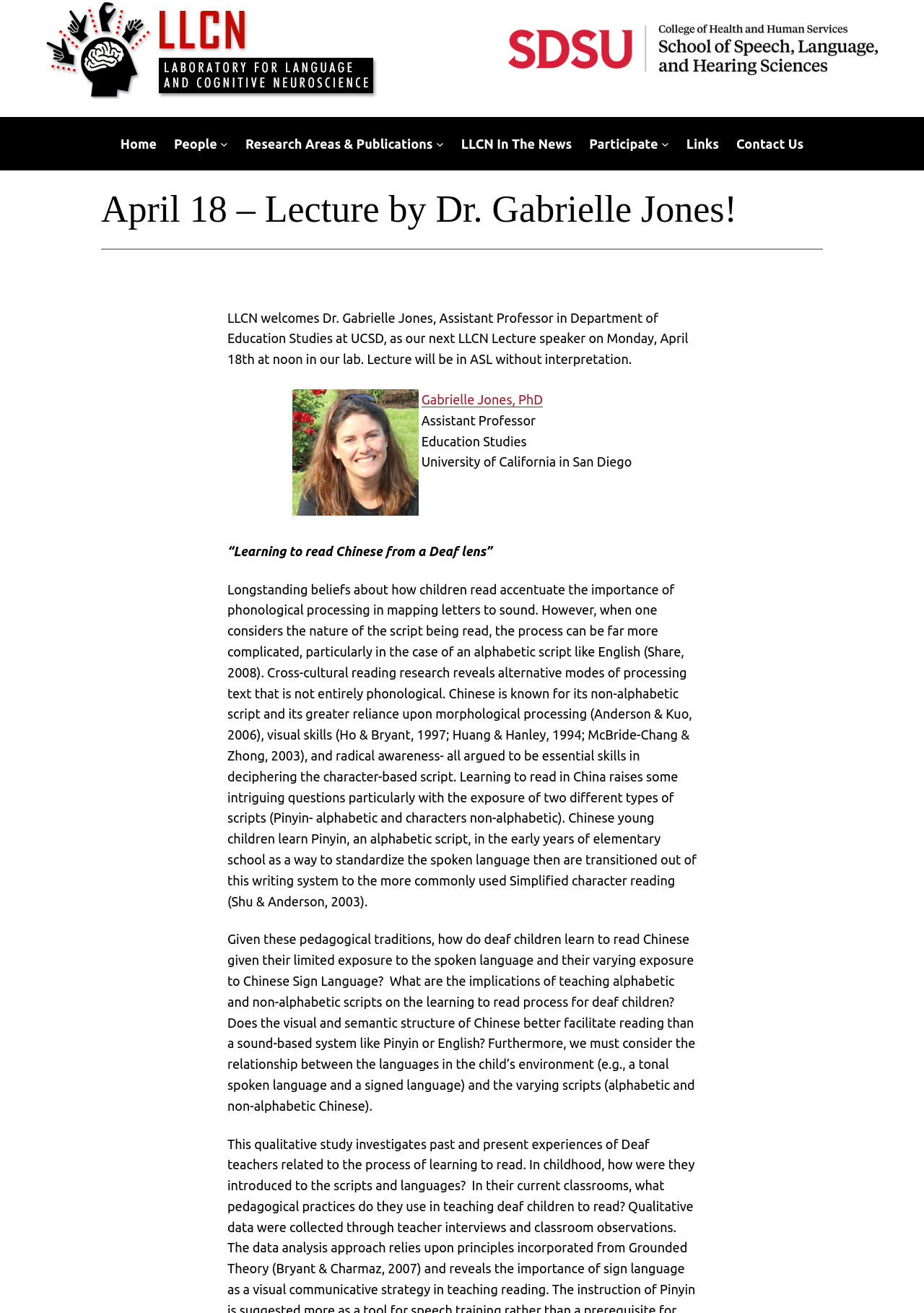Generate a thorough description of the webpage.

The webpage appears to be an event page for a lecture by Dr. Gabrielle Jones on April 18. At the top left corner, there is a logo of LLCN (LLCN logo). On the top right corner, there is another figure, but it's not clear what it is. 

Below the top section, there is a navigation menu (Primary Menu) that spans across the page, containing links to various pages such as Home, People, Research Areas & Publications, LLCN In The News, Participate, and Contact Us. Each of these links has a corresponding button that can be expanded to show submenus.

The main content of the page starts with a heading that repeats the title "April 18 – Lecture by Dr. Gabrielle Jones!". Below the heading, there is a separator line that spans across the page.

The main content is divided into two sections. The left section contains a static text that welcomes Dr. Gabrielle Jones as the next LLCN Lecture speaker and provides details about the lecture. Below this text, there is a table with two columns. The left column contains an image of Dr. Gabrielle Jones, and the right column contains her bio, including her name, title, and affiliation.

The right section contains three blocks of static text. The first block is the title of the lecture, "“Learning to read Chinese from a Deaf lens”". The second block is a long paragraph that discusses the complexities of reading Chinese script and how it differs from alphabetic scripts like English. The third block is another long paragraph that raises questions about how deaf children learn to read Chinese given their limited exposure to the spoken language and their varying exposure to Chinese Sign Language.